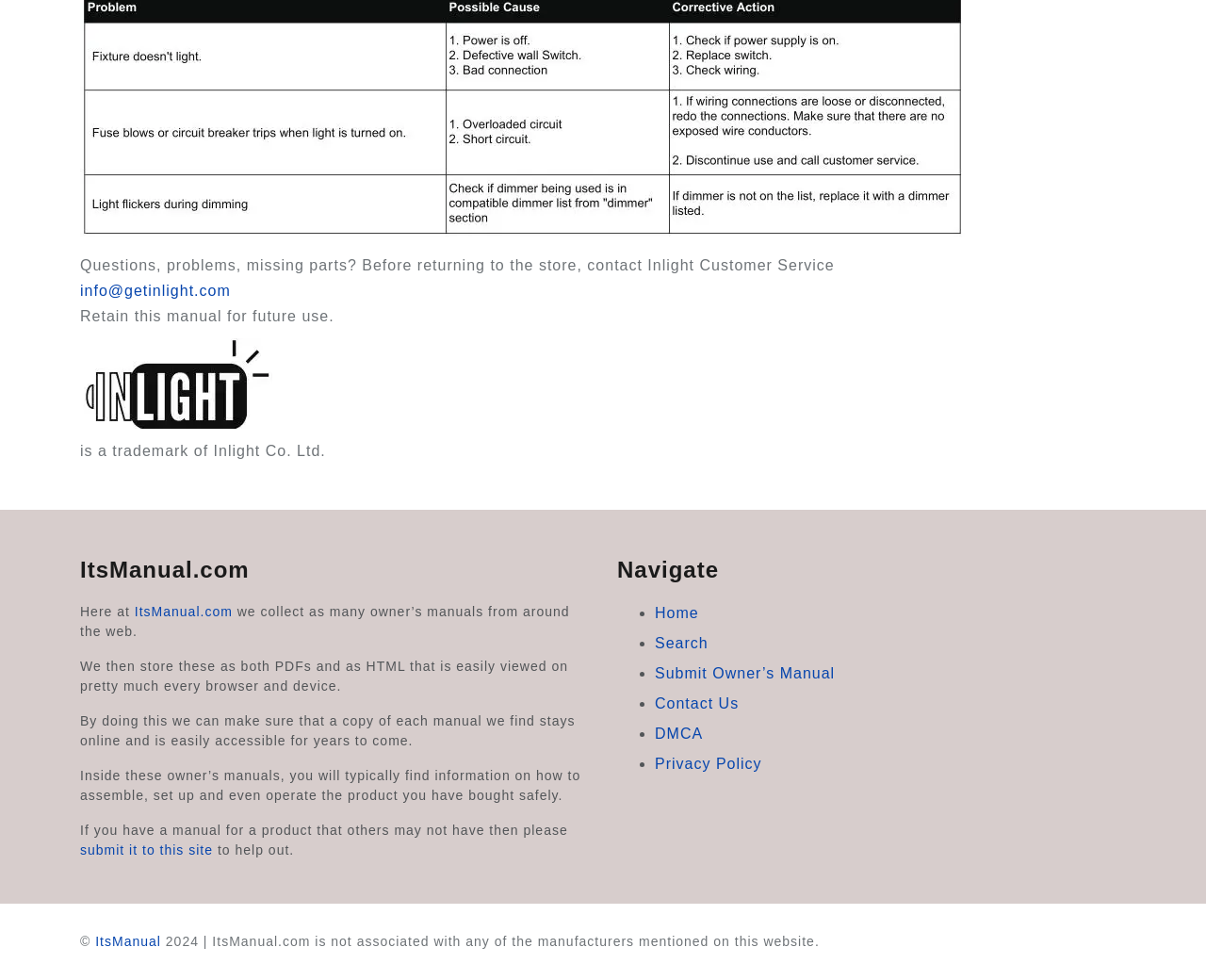Find the bounding box coordinates of the element to click in order to complete the given instruction: "go to Home."

[0.543, 0.618, 0.579, 0.634]